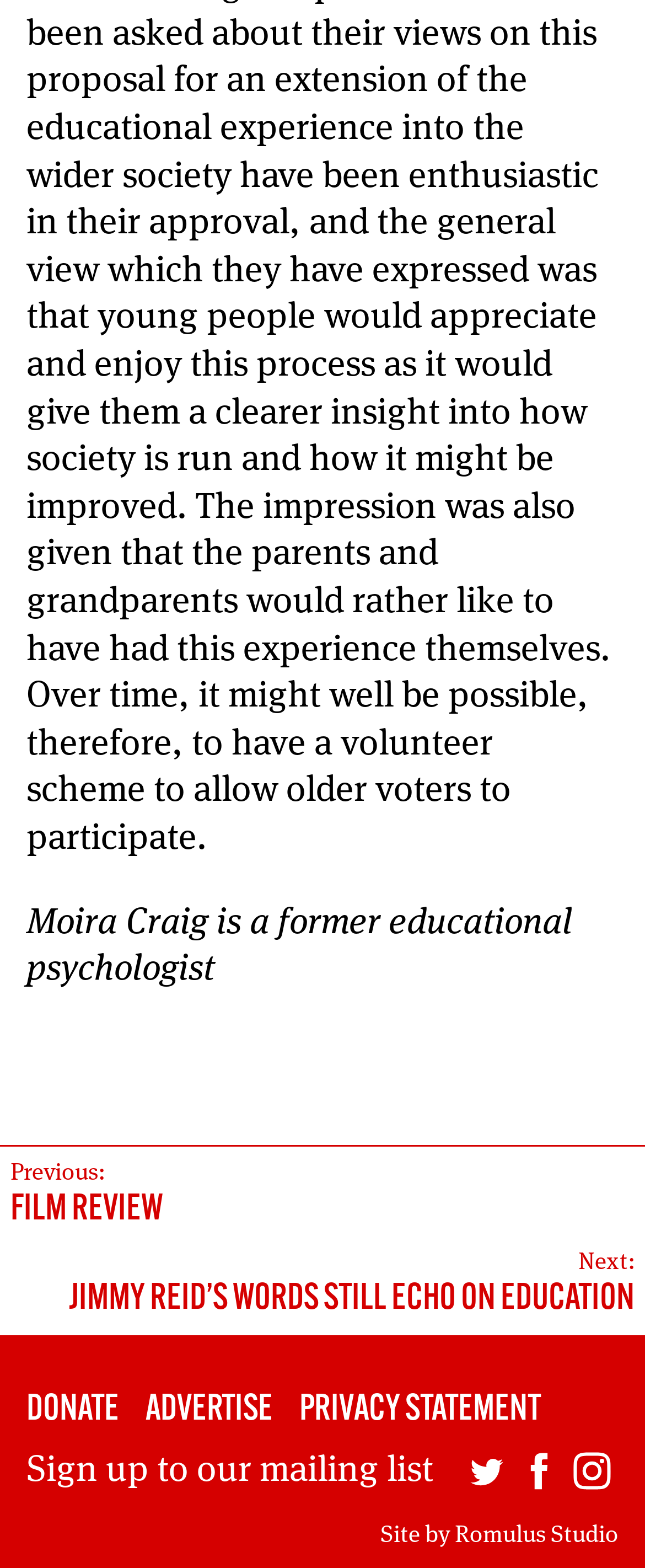Please find the bounding box coordinates for the clickable element needed to perform this instruction: "Click on the 'Previous: FILM REVIEW' link".

[0.016, 0.738, 0.984, 0.788]